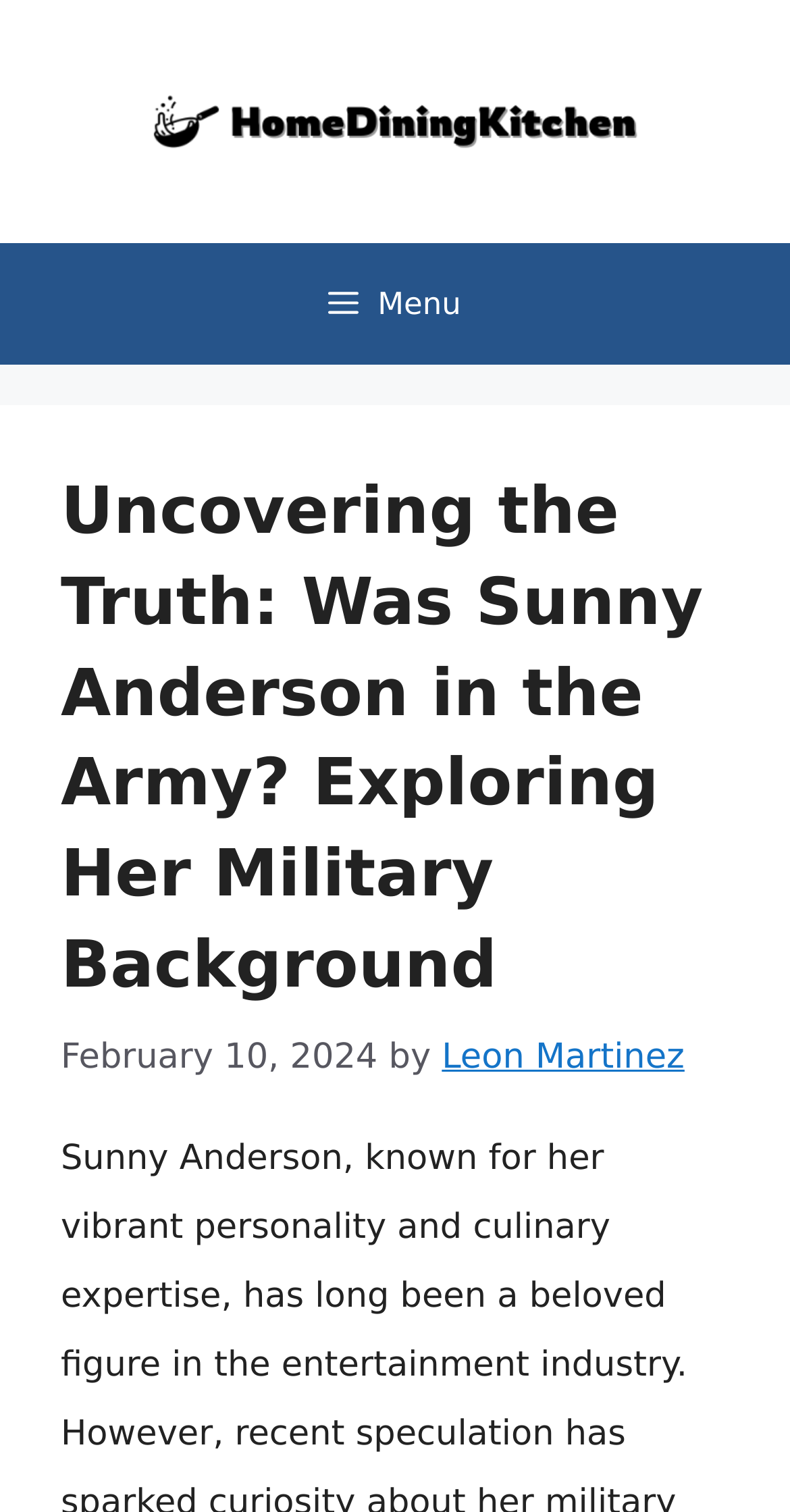Please provide a brief answer to the question using only one word or phrase: 
What is the date of the article?

February 10, 2024